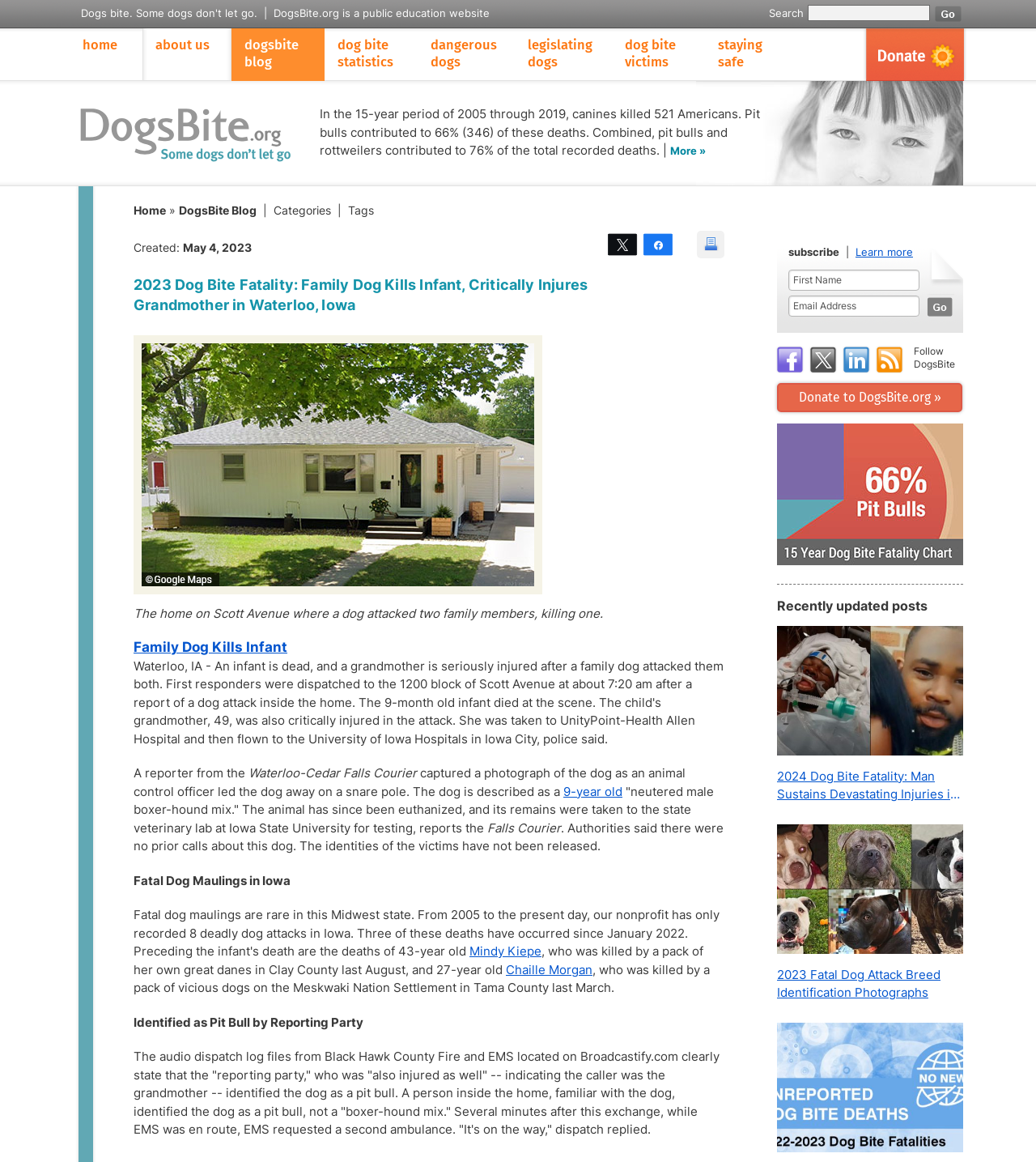Identify the bounding box coordinates of the HTML element based on this description: "alt="Facebook"".

[0.748, 0.313, 0.78, 0.323]